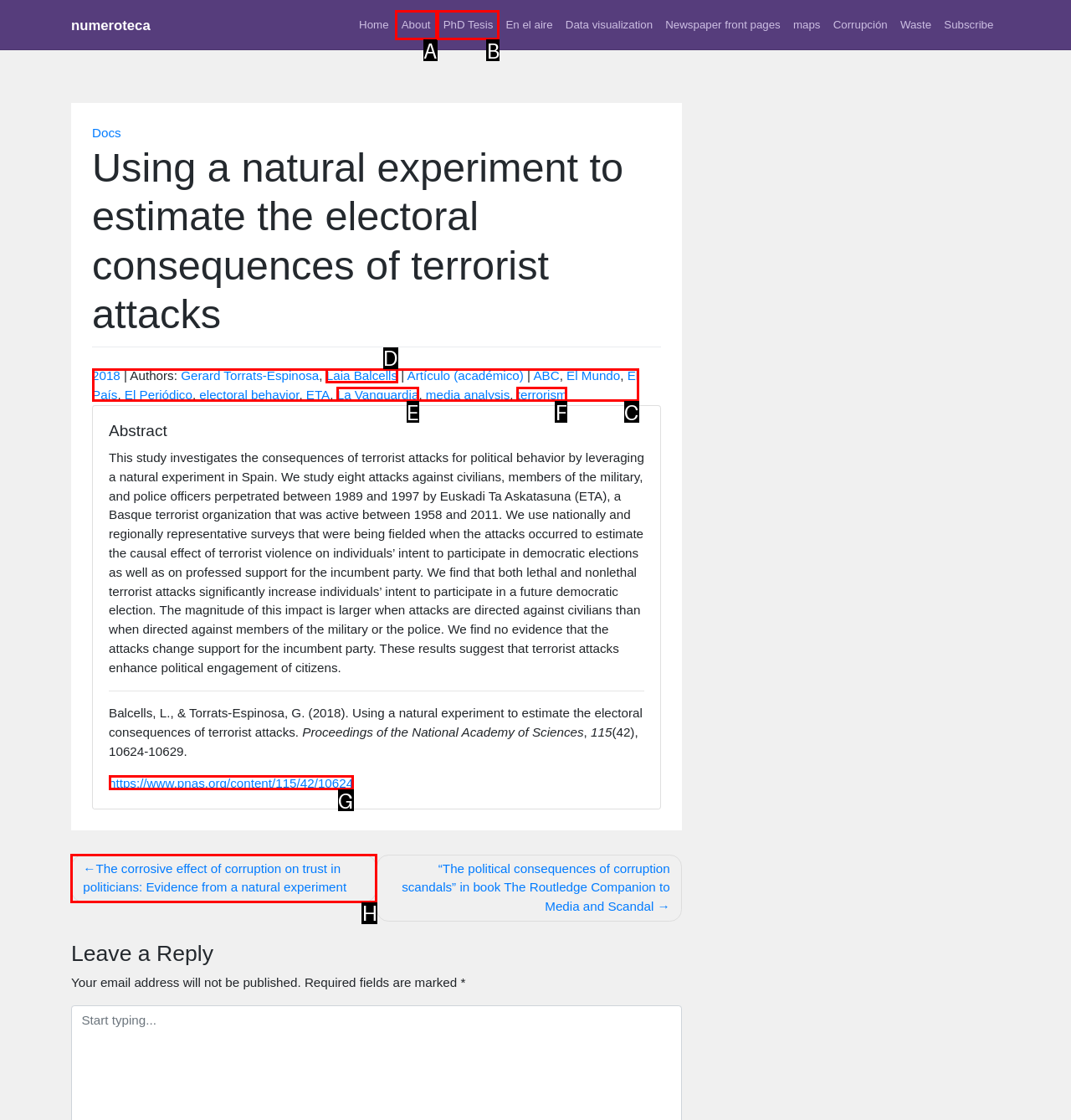Tell me which one HTML element I should click to complete the following task: Go to the previous post
Answer with the option's letter from the given choices directly.

H